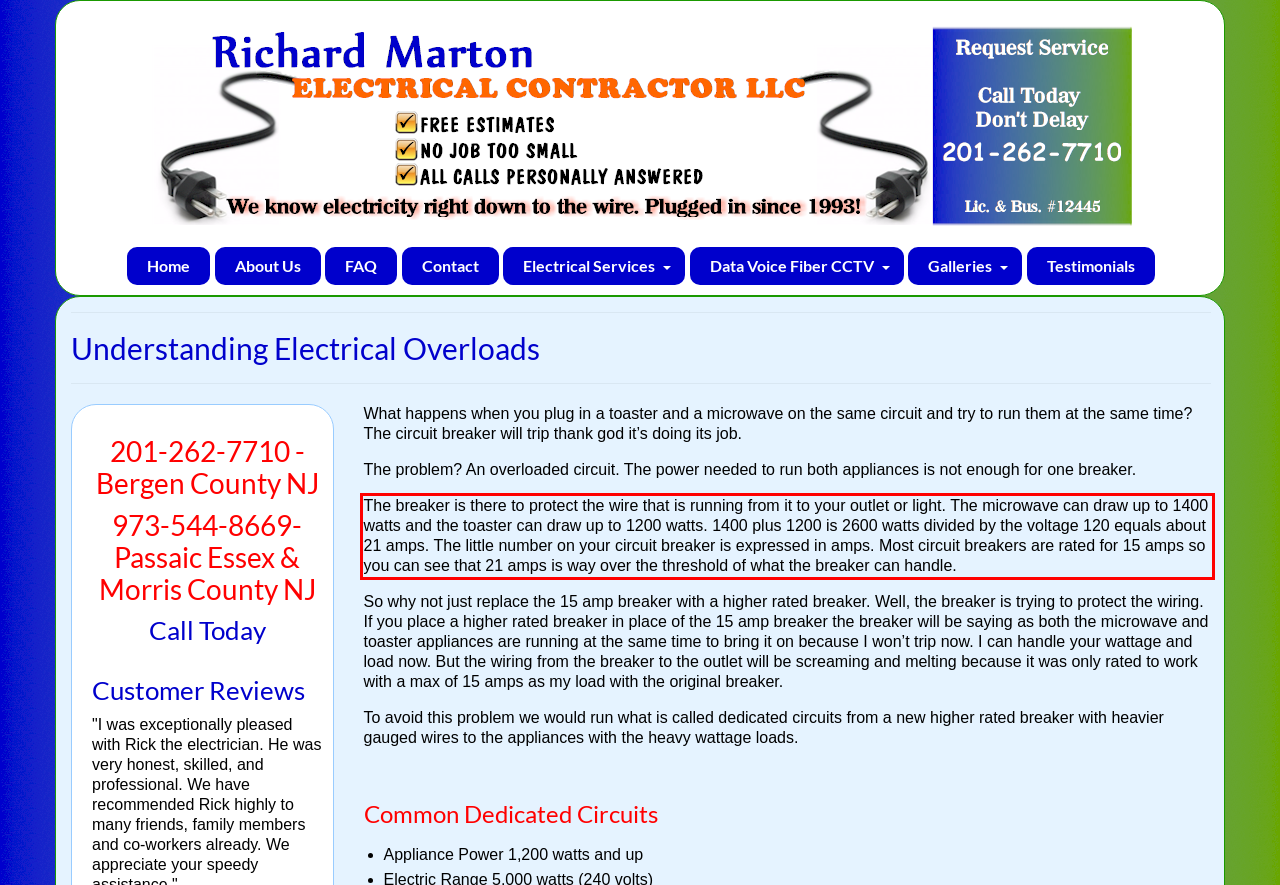You are given a screenshot of a webpage with a UI element highlighted by a red bounding box. Please perform OCR on the text content within this red bounding box.

The breaker is there to protect the wire that is running from it to your outlet or light. The microwave can draw up to 1400 watts and the toaster can draw up to 1200 watts. 1400 plus 1200 is 2600 watts divided by the voltage 120 equals about 21 amps. The little number on your circuit breaker is expressed in amps. Most circuit breakers are rated for 15 amps so you can see that 21 amps is way over the threshold of what the breaker can handle.